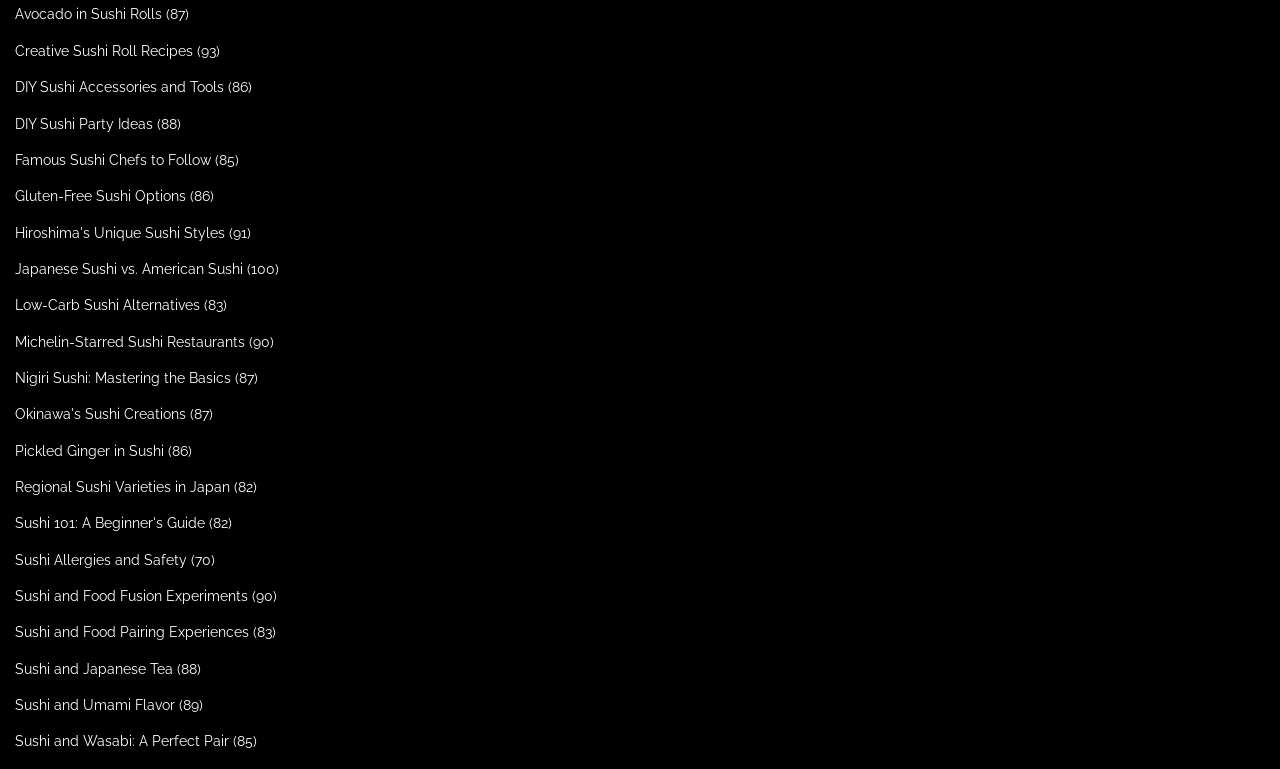Specify the bounding box coordinates of the area to click in order to follow the given instruction: "Learn about DIY Sushi Accessories and Tools."

[0.012, 0.103, 0.175, 0.124]